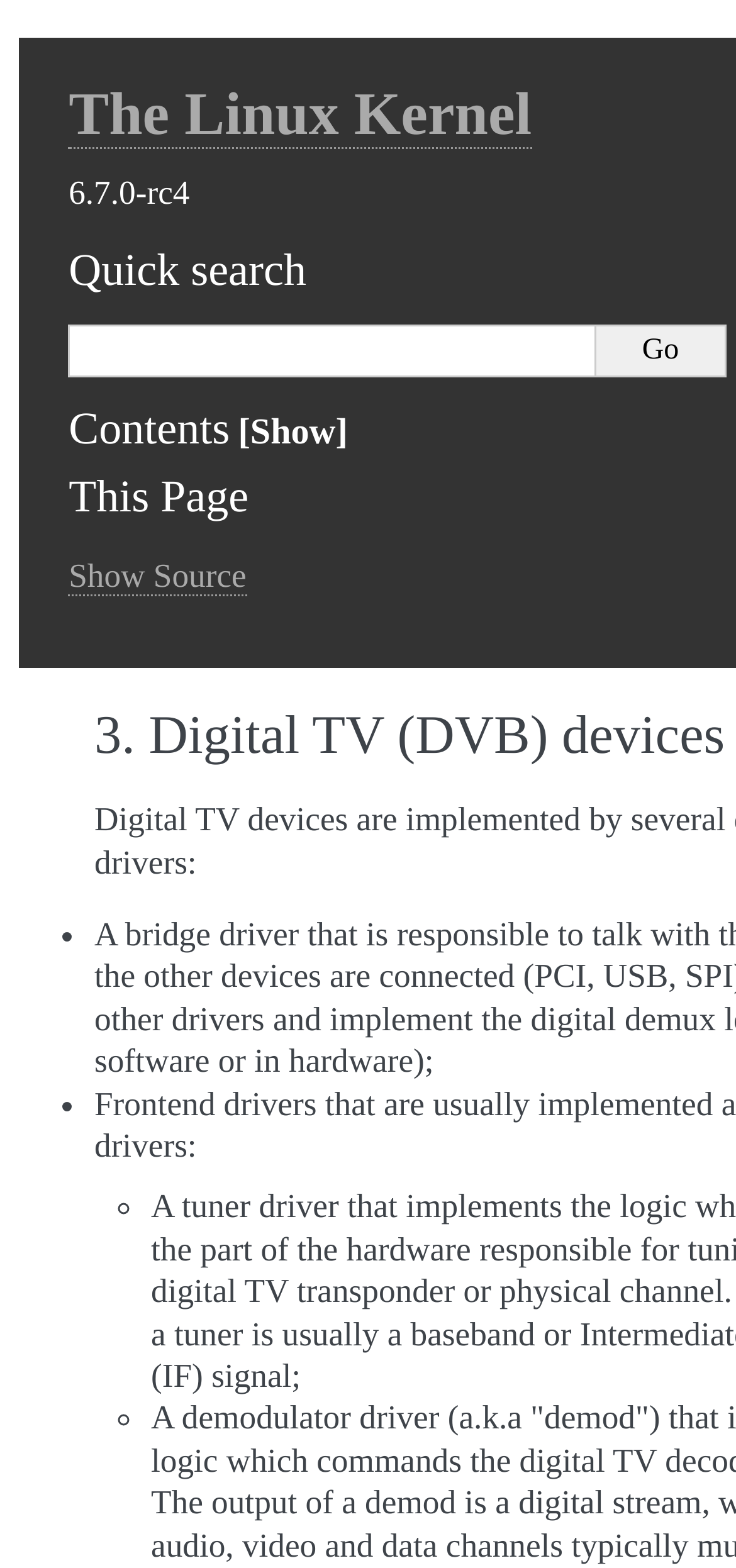Find the bounding box coordinates for the UI element that matches this description: "name="q"".

[0.093, 0.203, 0.809, 0.237]